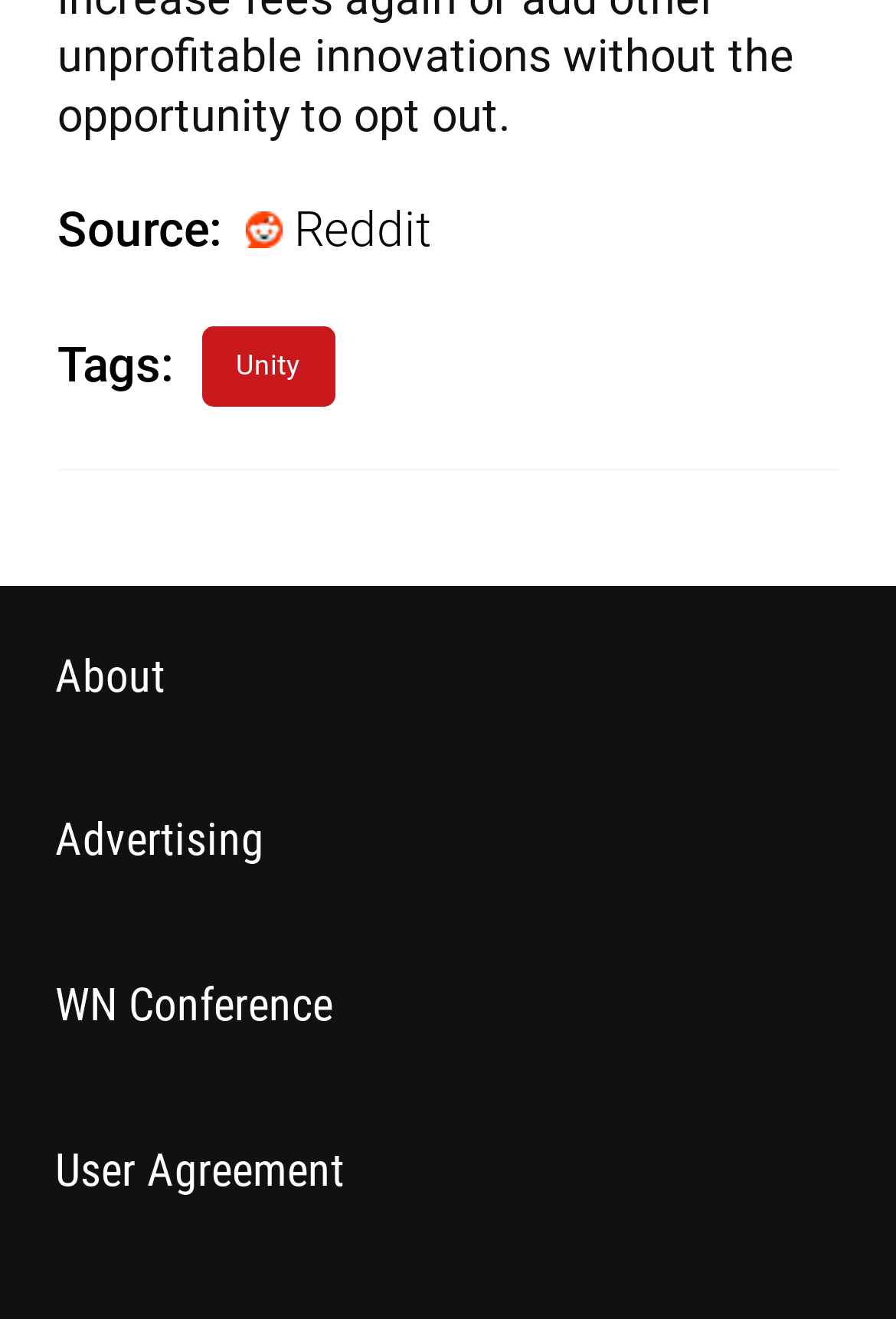Using the elements shown in the image, answer the question comprehensively: What is the main topic of the content?

The main topic of the content is indicated by the 'Tags:' heading, which is followed by a link to 'Unity', suggesting that the content is related to Unity, a popular game engine.